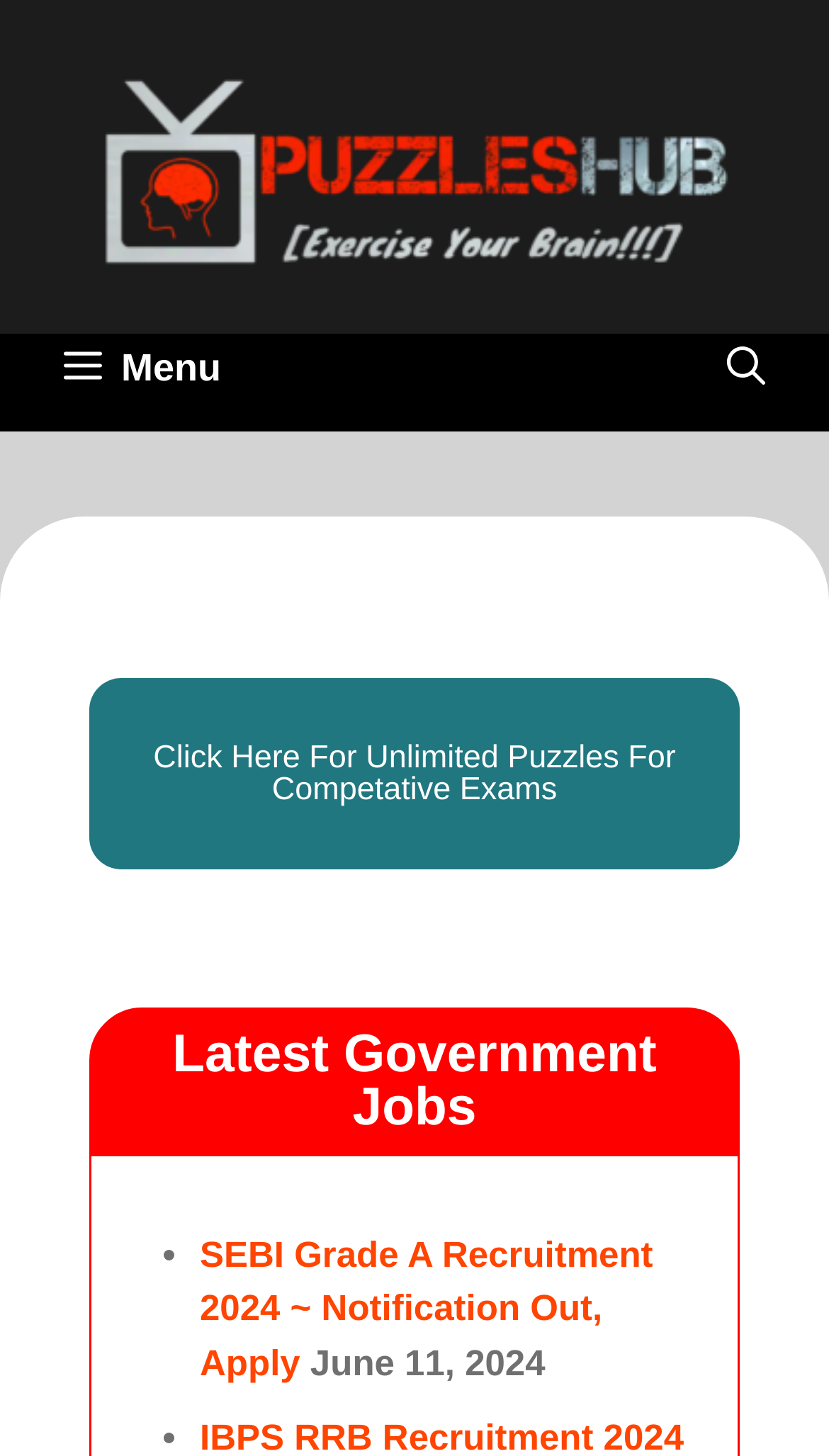Give a short answer using one word or phrase for the question:
What is the purpose of the link 'Click Here For Unlimited Puzzles For Competative Exams'?

Access puzzles for competitive exams